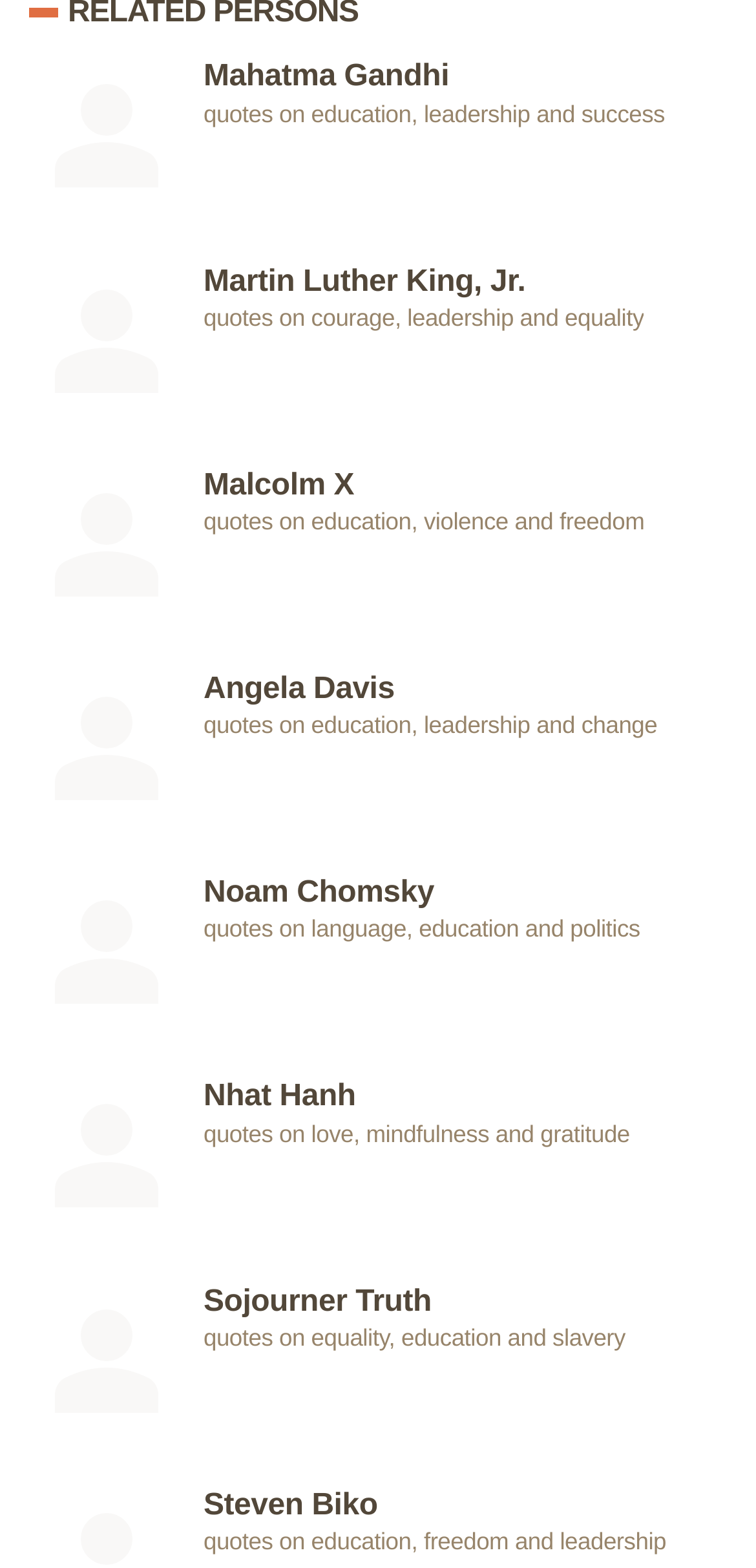Given the description "Cite this page", determine the bounding box of the corresponding UI element.

[0.09, 0.813, 0.31, 0.833]